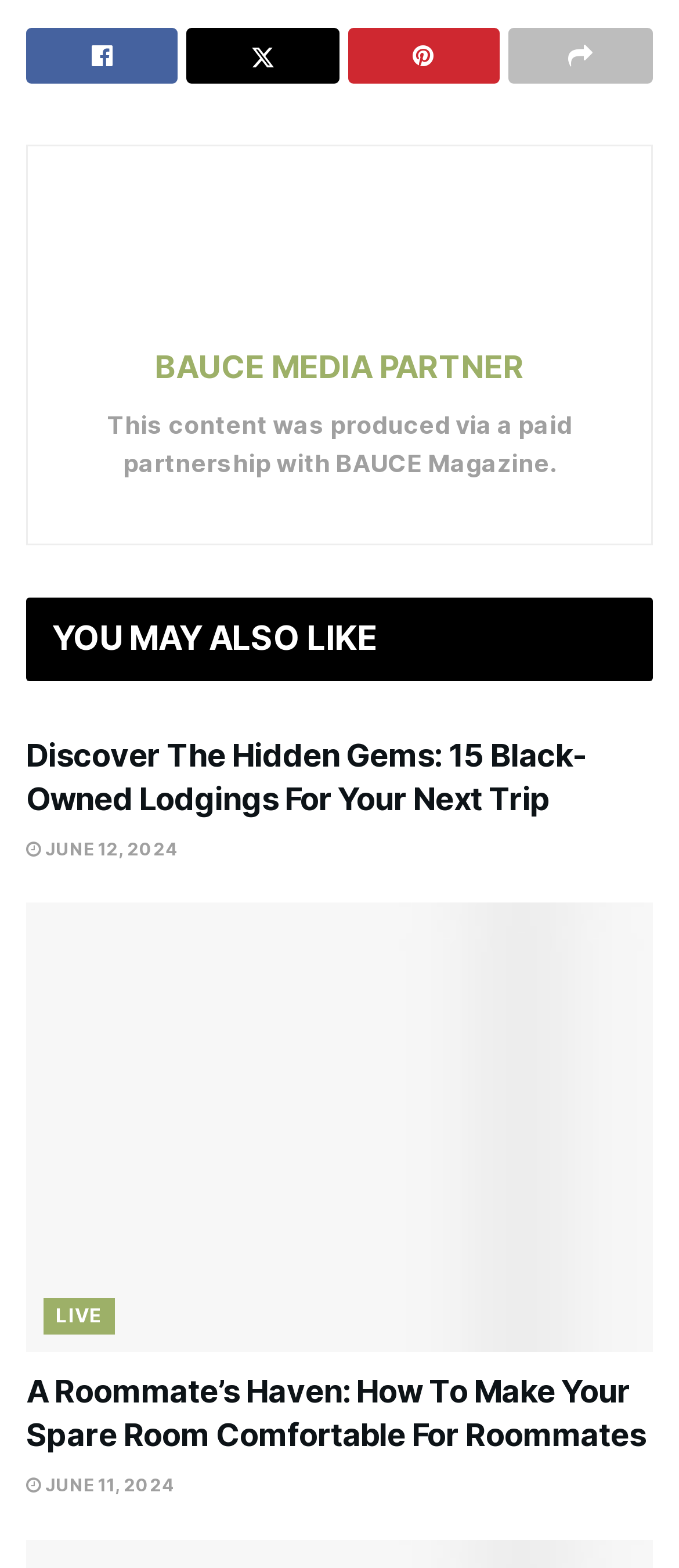Find the bounding box of the UI element described as follows: "Pin".

[0.512, 0.017, 0.735, 0.053]